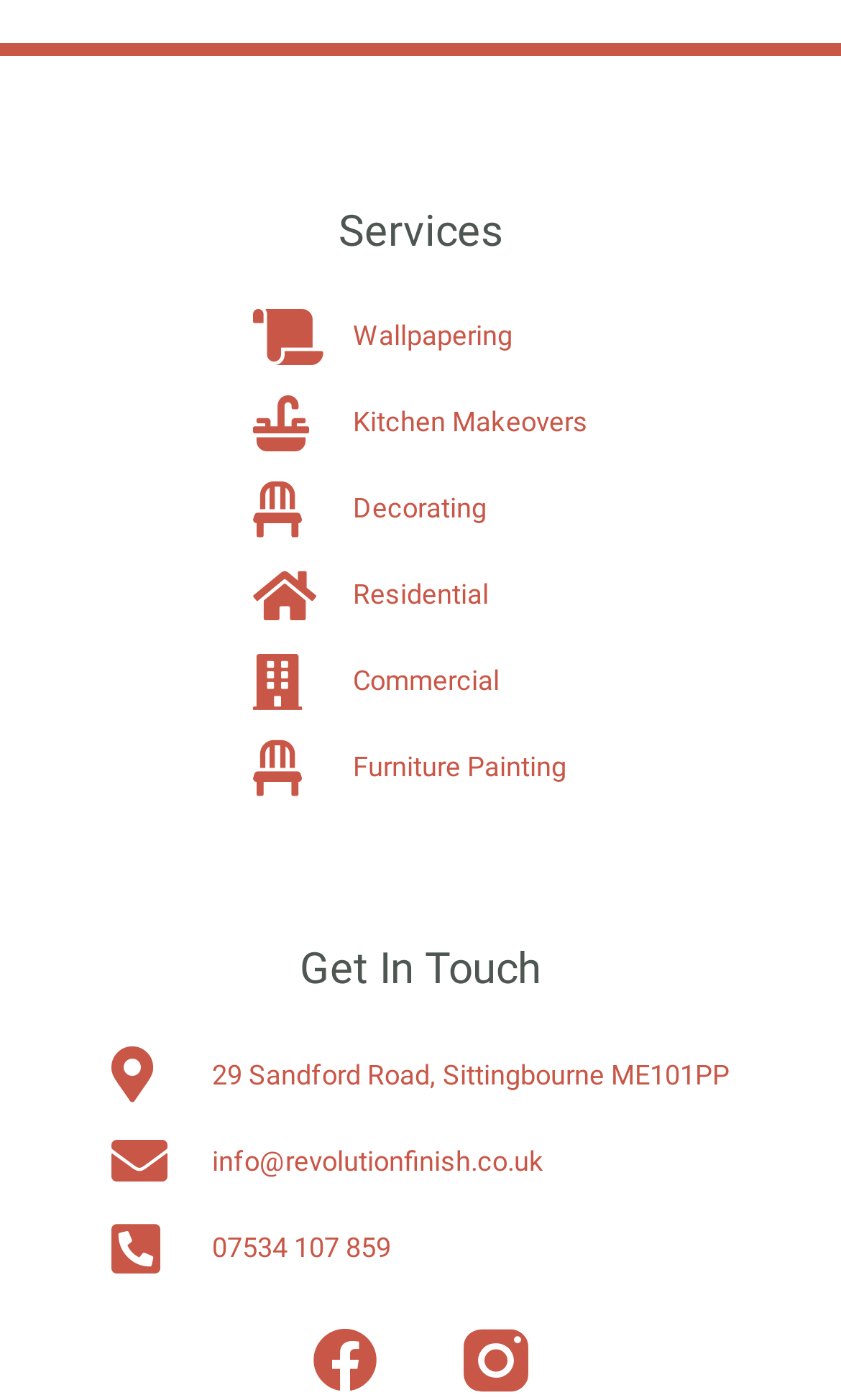Find the bounding box of the web element that fits this description: "Toggle navigation".

None